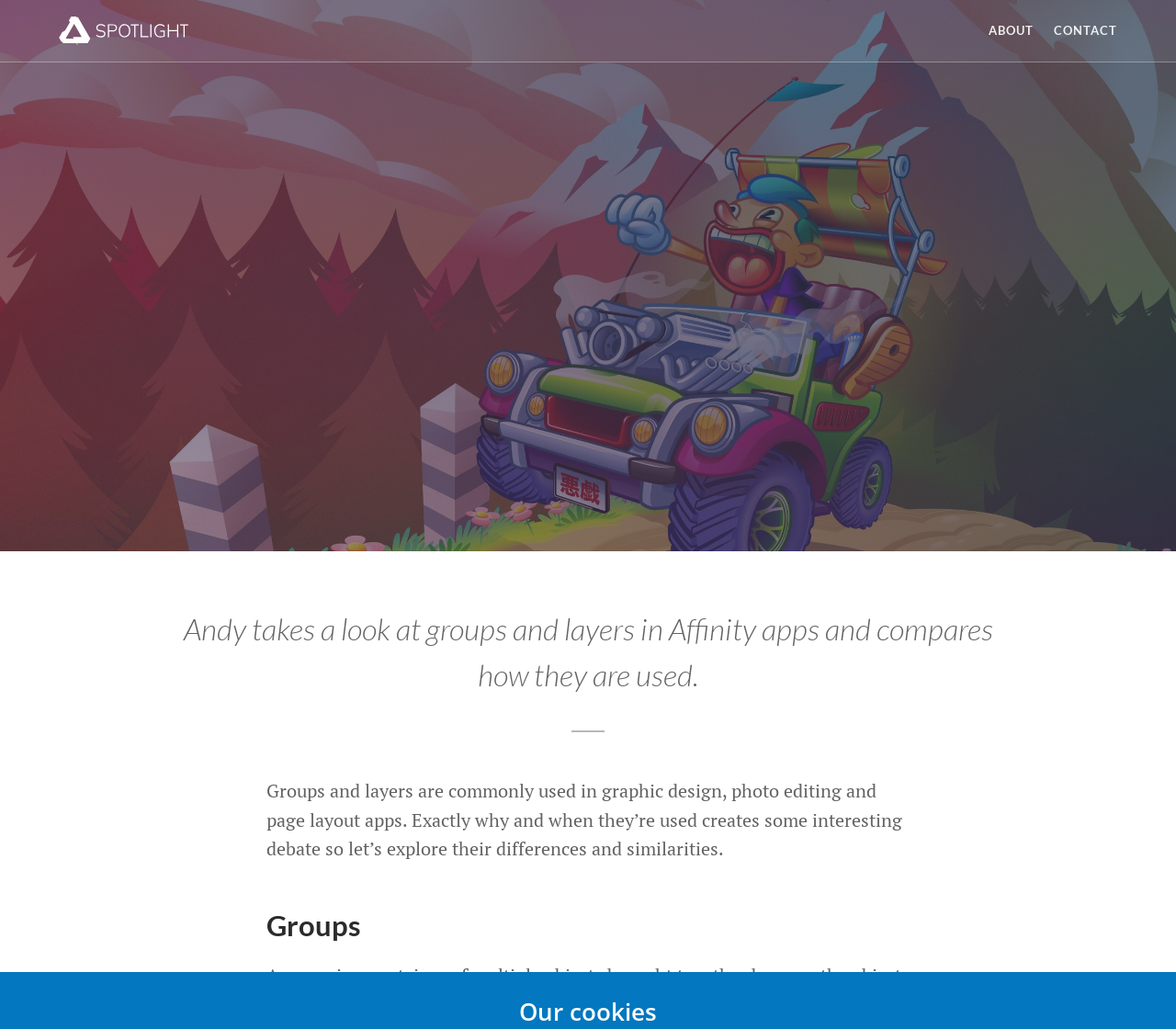What is the topic of the article?
Please describe in detail the information shown in the image to answer the question.

I found the topic by reading the introductory paragraph, which summarizes the main idea of the article.